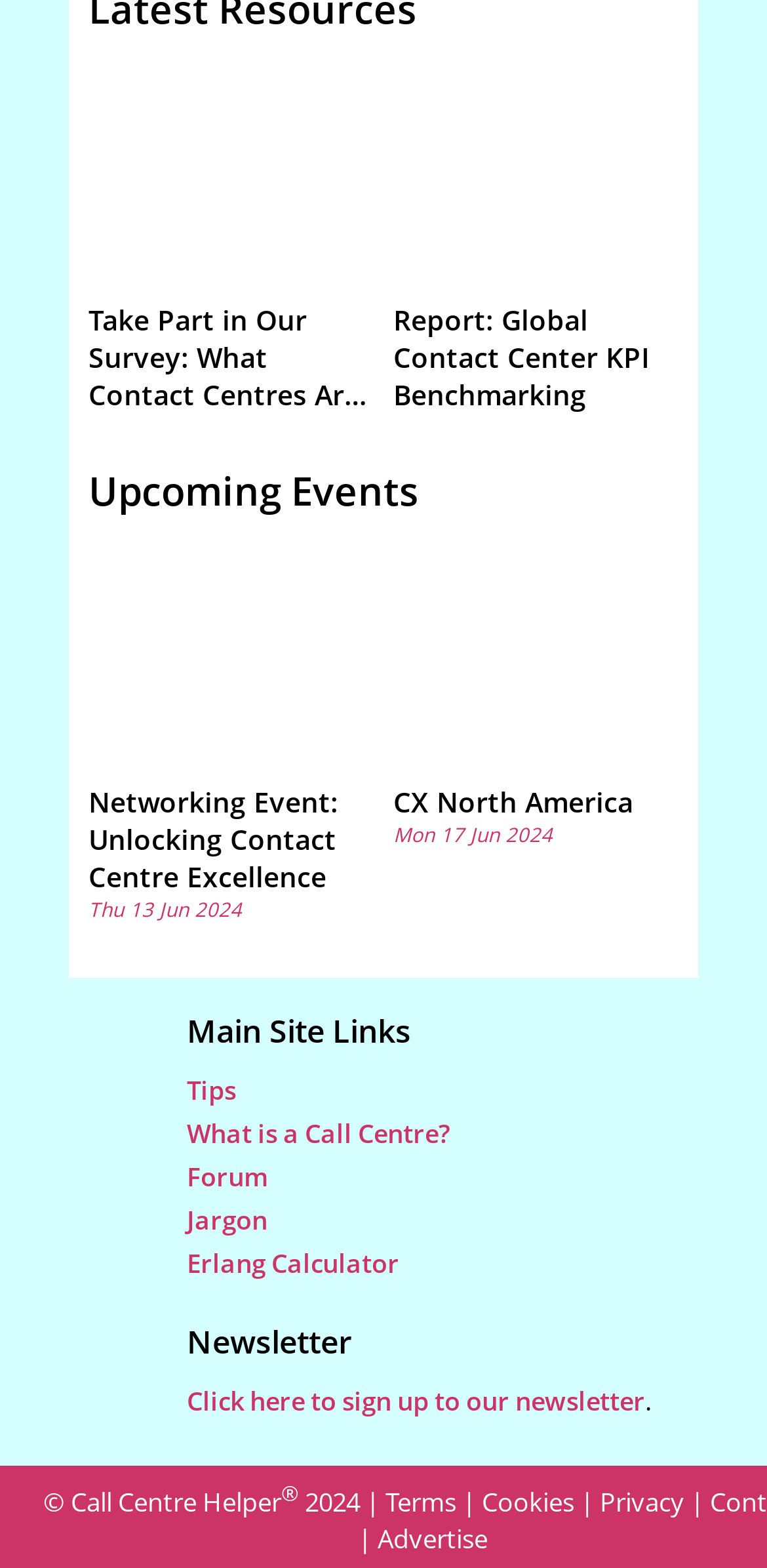Determine the bounding box coordinates of the clickable area required to perform the following instruction: "Sign up to the newsletter". The coordinates should be represented as four float numbers between 0 and 1: [left, top, right, bottom].

[0.244, 0.882, 0.841, 0.905]